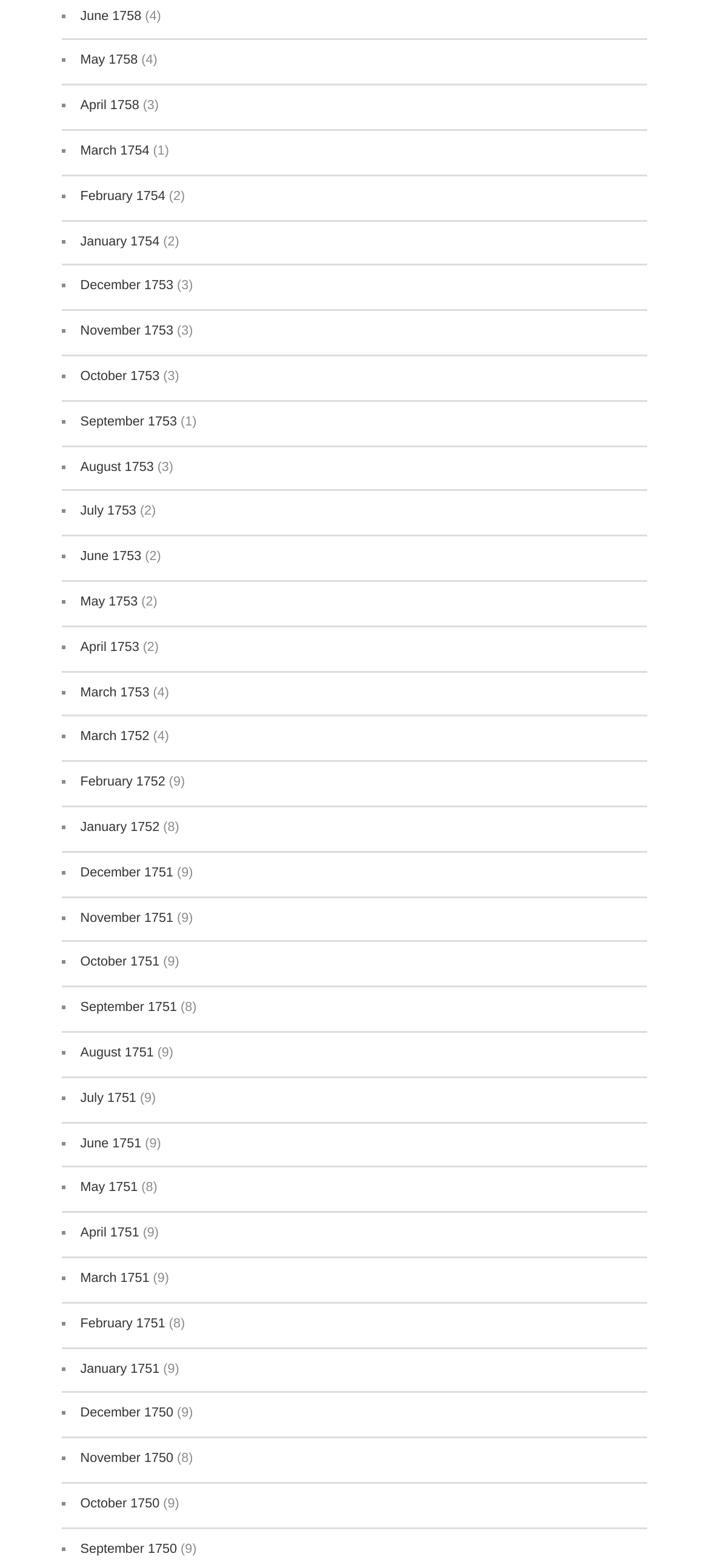Locate the bounding box coordinates of the clickable area to execute the instruction: "Open May 1751". Provide the coordinates as four float numbers between 0 and 1, represented as [left, top, right, bottom].

[0.113, 0.752, 0.194, 0.762]